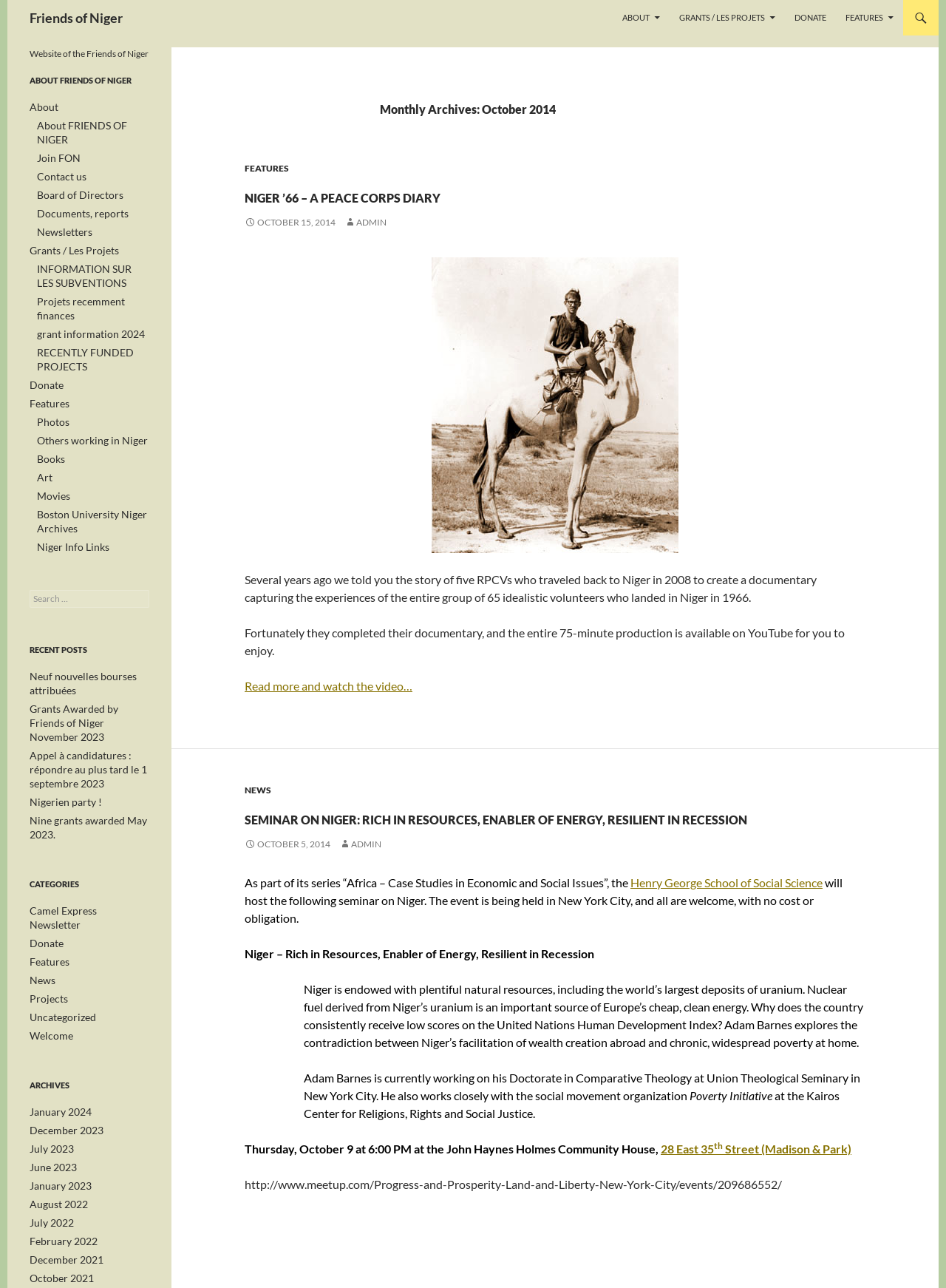What is the location of the seminar?
Please provide an in-depth and detailed response to the question.

The location of the seminar can be found in the article section, where it is mentioned as 'Thursday, October 9 at 6:00 PM at the John Haynes Holmes Community House'.